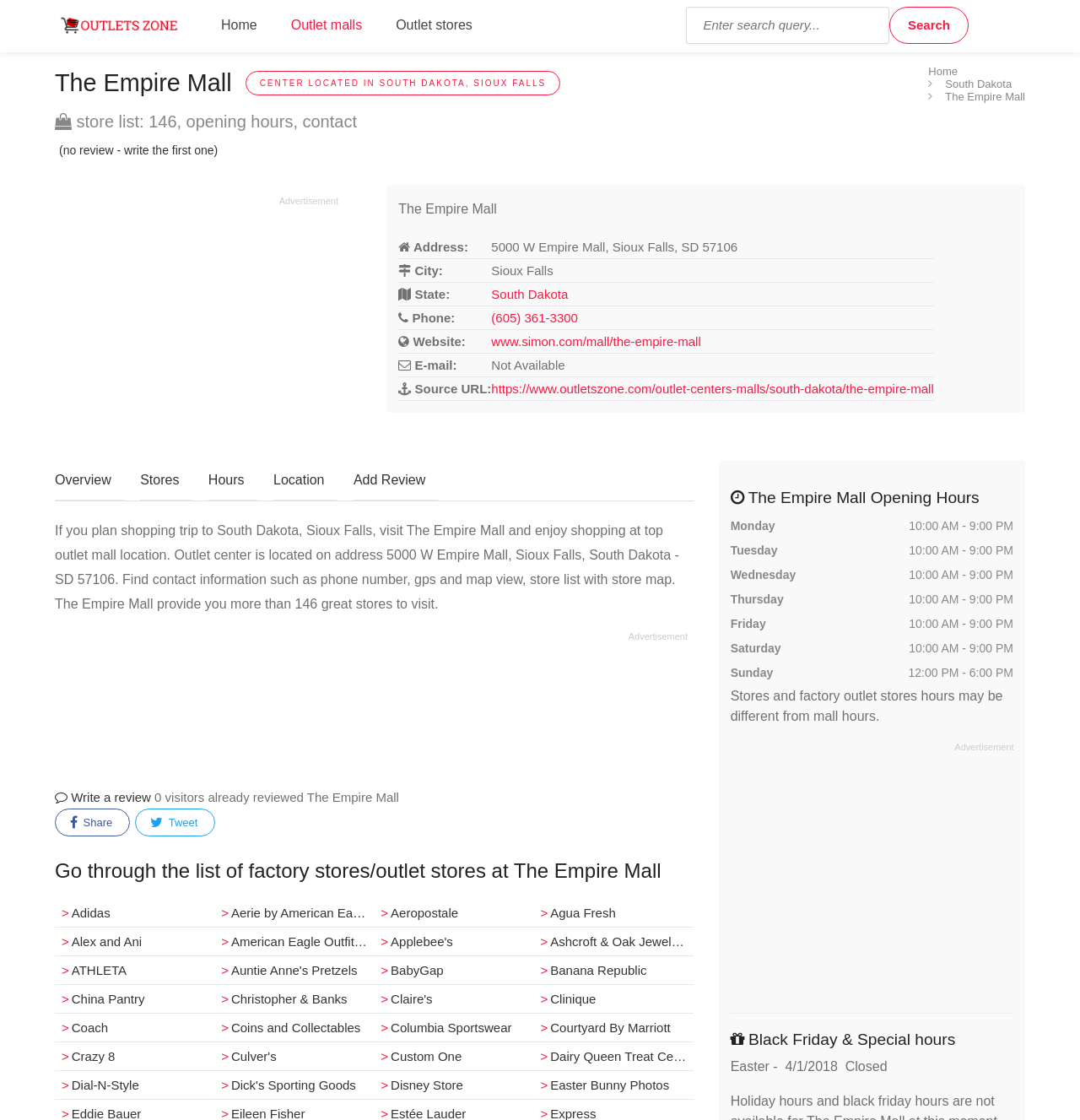Can you find the bounding box coordinates of the area I should click to execute the following instruction: "View Adidas store"?

[0.051, 0.803, 0.199, 0.828]